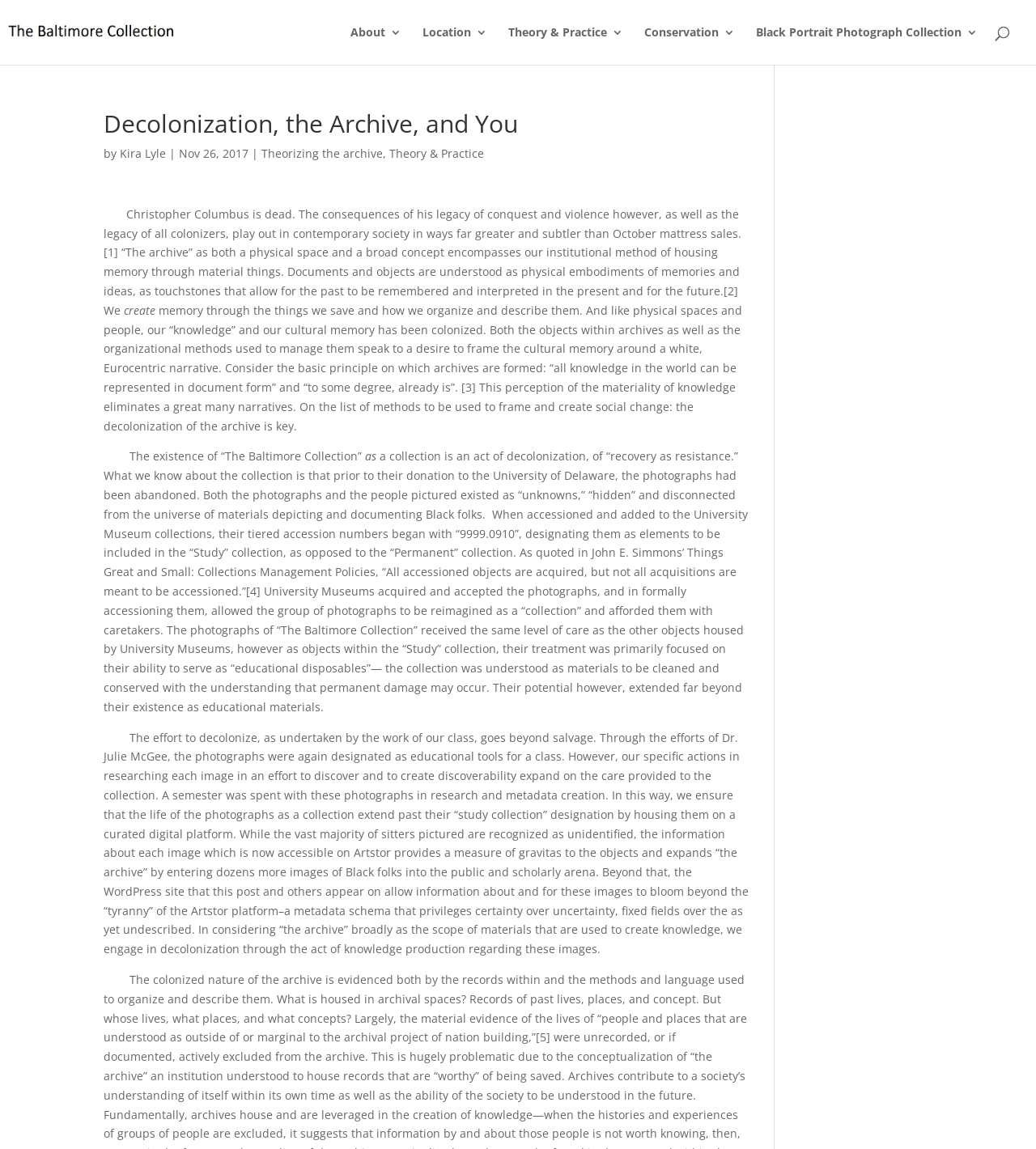Answer the question with a brief word or phrase:
How many links are there in the top navigation menu?

5